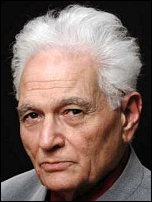Generate a comprehensive description of the image.

This image features a close-up portrait of Jacques Derrida, a prominent philosopher known for his work in deconstruction and critical theory. He has distinct silver hair styled in a slightly tousled manner, with a serious expression that reflects his intellectual depth. The background is dark, emphasizing the contours of his face and adding a dramatic effect to the image. In the context of the webpage, Derrida is associated with a "Jew Score" of 13, indicating his recognition in discussions surrounding cultural and philosophical identity, showcasing both his Jewish heritage and his influence in academic circles.